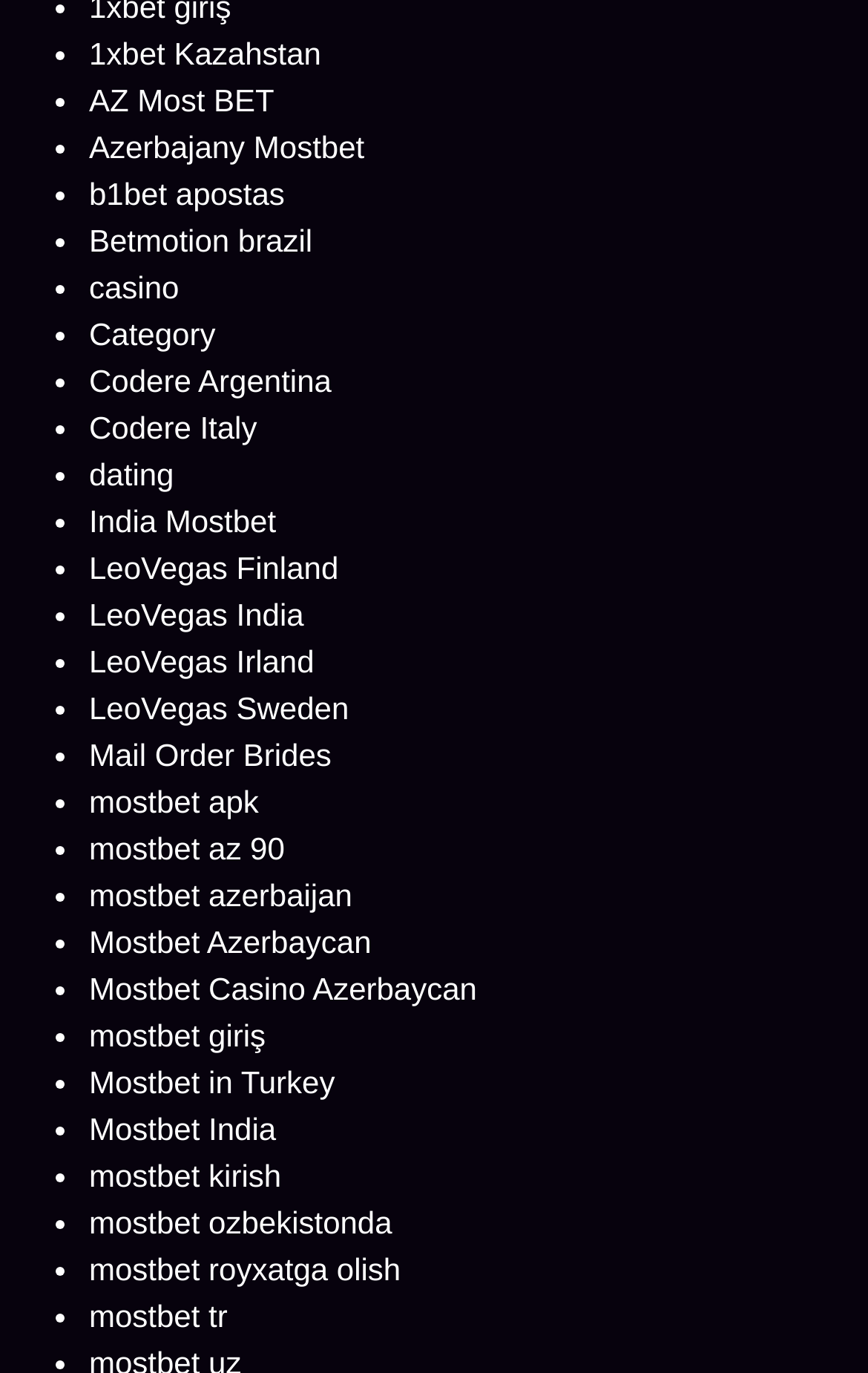Highlight the bounding box coordinates of the element that should be clicked to carry out the following instruction: "Click on 1xbet Kazahstan". The coordinates must be given as four float numbers ranging from 0 to 1, i.e., [left, top, right, bottom].

[0.103, 0.026, 0.37, 0.052]